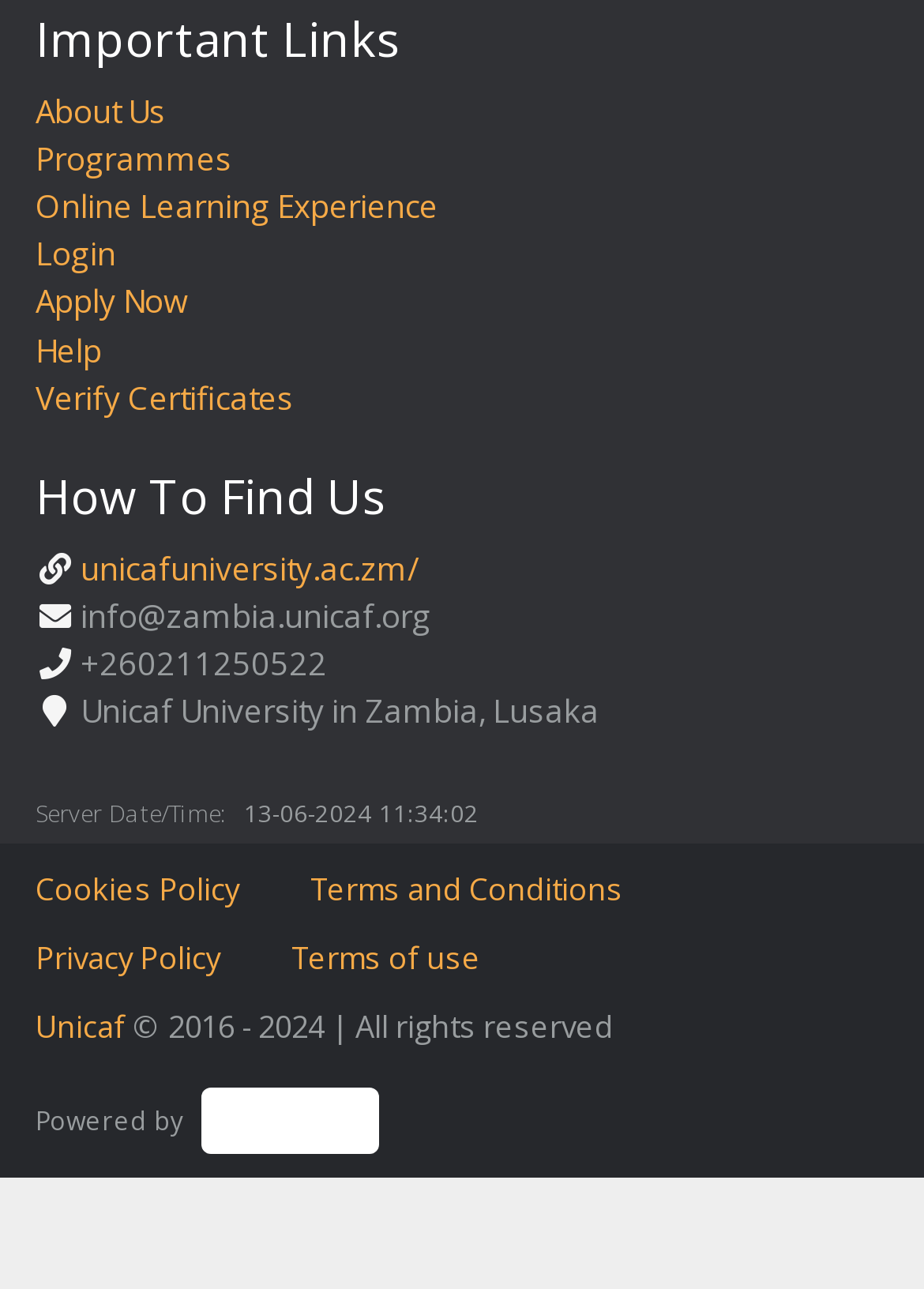Find and indicate the bounding box coordinates of the region you should select to follow the given instruction: "Click on Unicaf".

[0.038, 0.78, 0.136, 0.813]